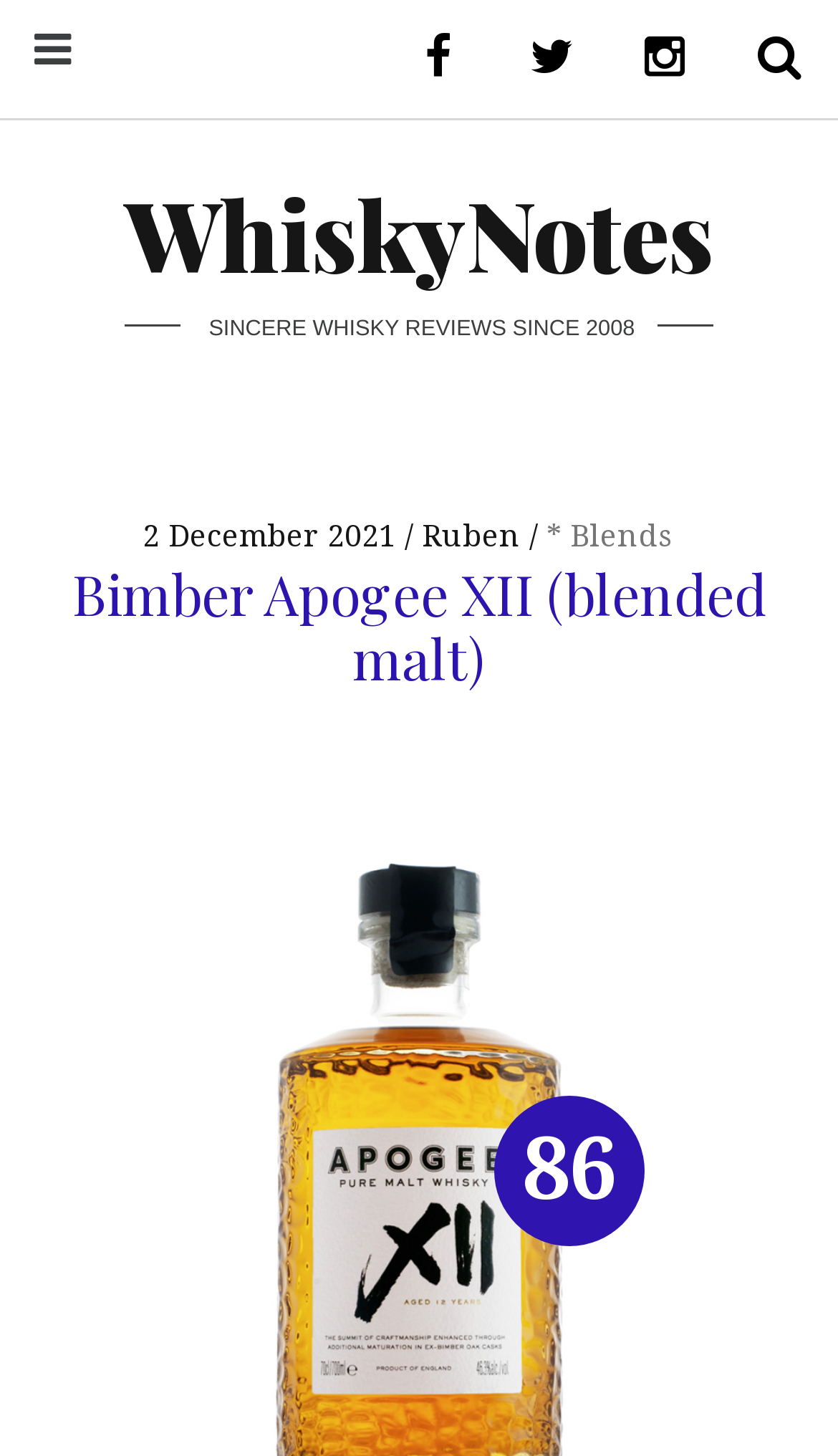Provide an in-depth caption for the webpage.

The webpage is a whisky review page, specifically for Bimber Apogee XII, a blended malt whisky. At the top left, there is a heading "WhiskyNotes" which is also a link. Below it, there is a static text "SINCERE WHISKY REVIEWS SINCE 2008". 

On the right side of the top section, there are four social media links, represented by icons, aligned horizontally. 

Below the top section, there is a header area that spans the entire width of the page. Within this area, there is a time stamp "2 December 2021" on the left, followed by the author's name "Ruben". On the right side of the header area, there is a link "* Blends". 

Below the header area, there is a heading "Bimber Apogee XII (blended malt)" that spans the entire width of the page. 

At the bottom of the page, there is a rating "86" positioned near the right edge of the page.